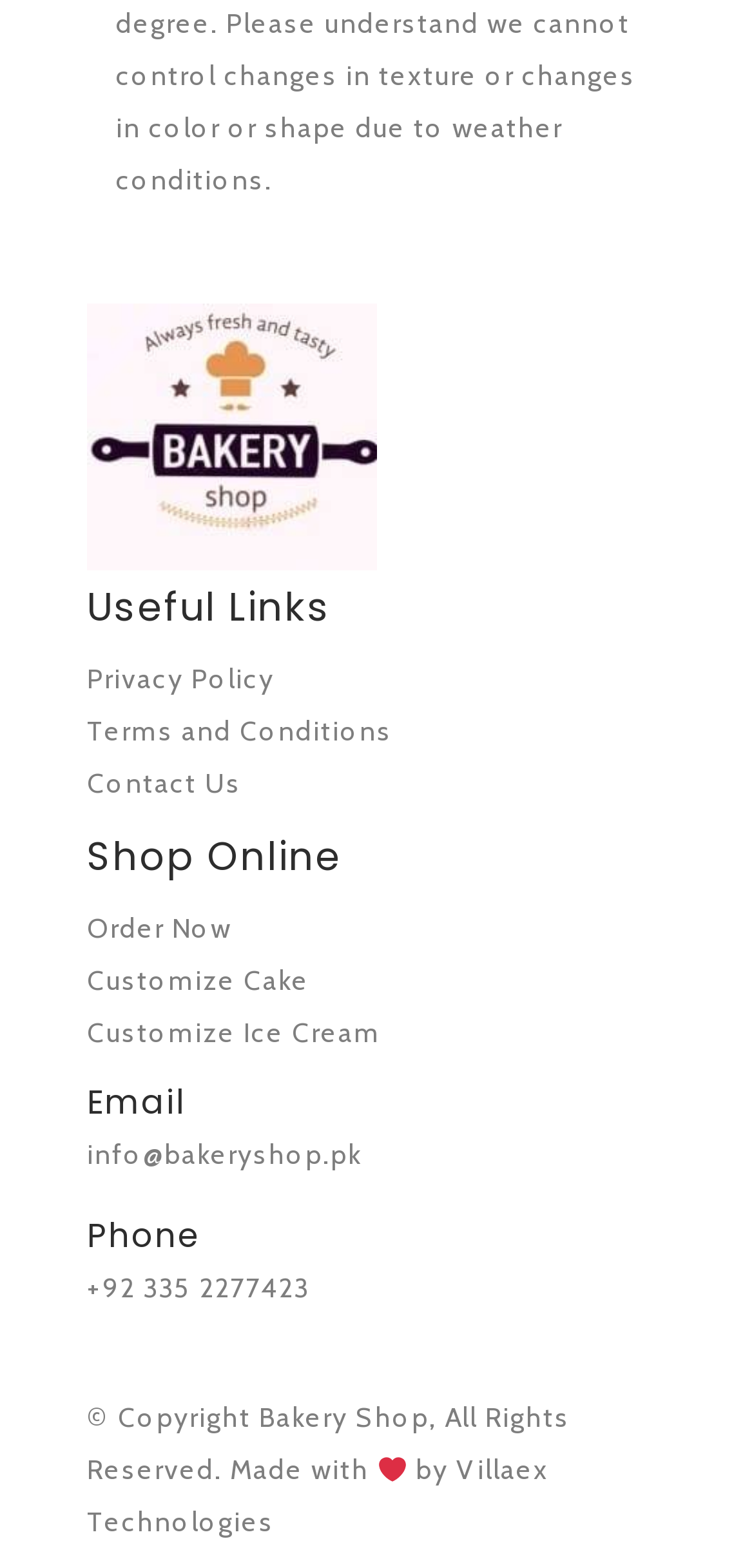Provide a one-word or one-phrase answer to the question:
What is the name of the shop?

Bakery Shop